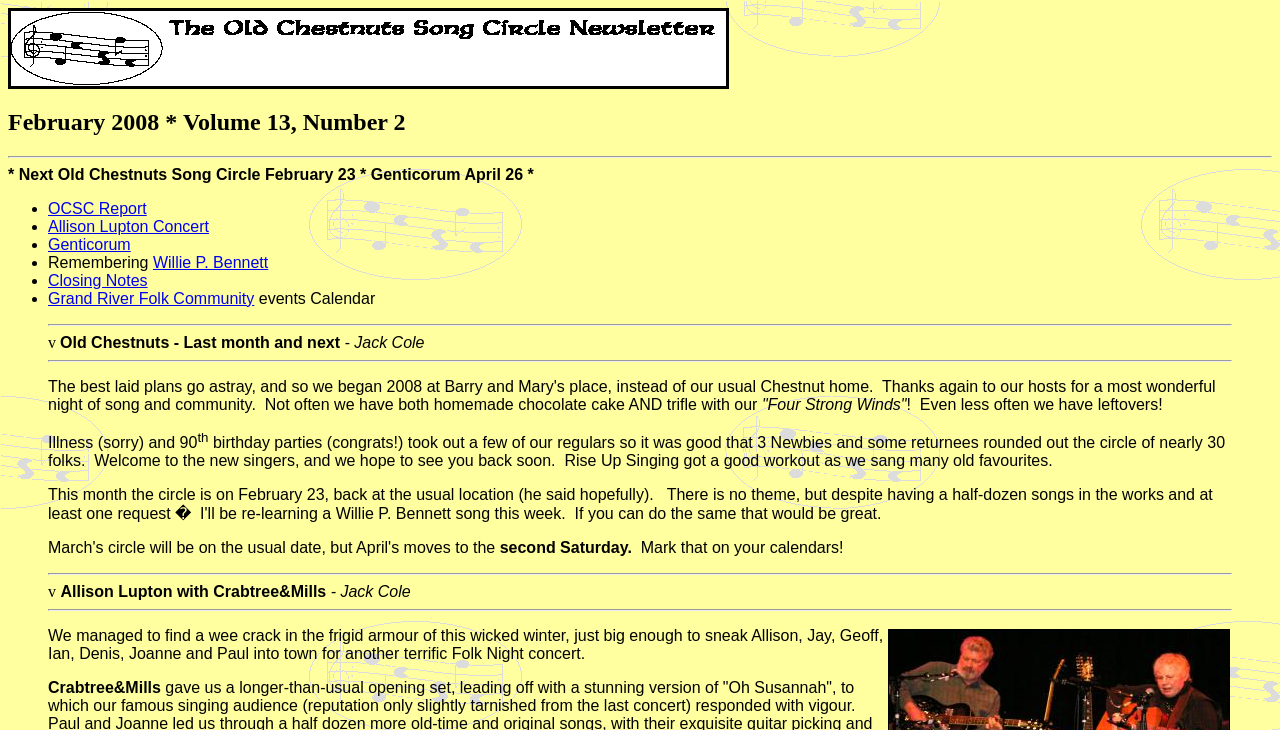What is the date of the next Old Chestnuts Song Circle?
Could you please answer the question thoroughly and with as much detail as possible?

The text '* Next Old Chestnuts Song Circle February 23 *' suggests that the next Old Chestnuts Song Circle event will take place on February 23.